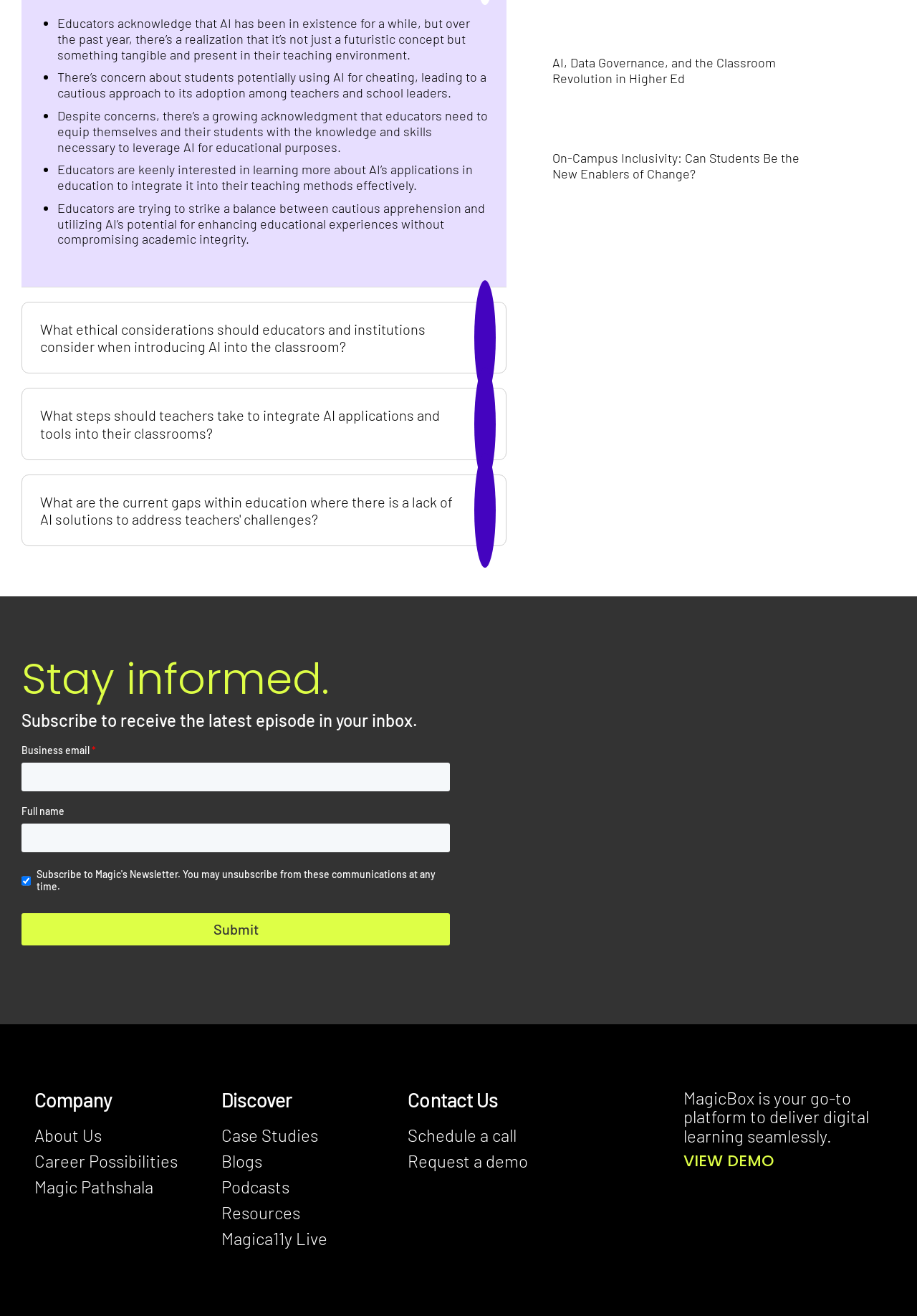Locate the bounding box coordinates of the area that needs to be clicked to fulfill the following instruction: "Subscribe to receive the latest episode in your inbox". The coordinates should be in the format of four float numbers between 0 and 1, namely [left, top, right, bottom].

[0.023, 0.539, 0.455, 0.555]